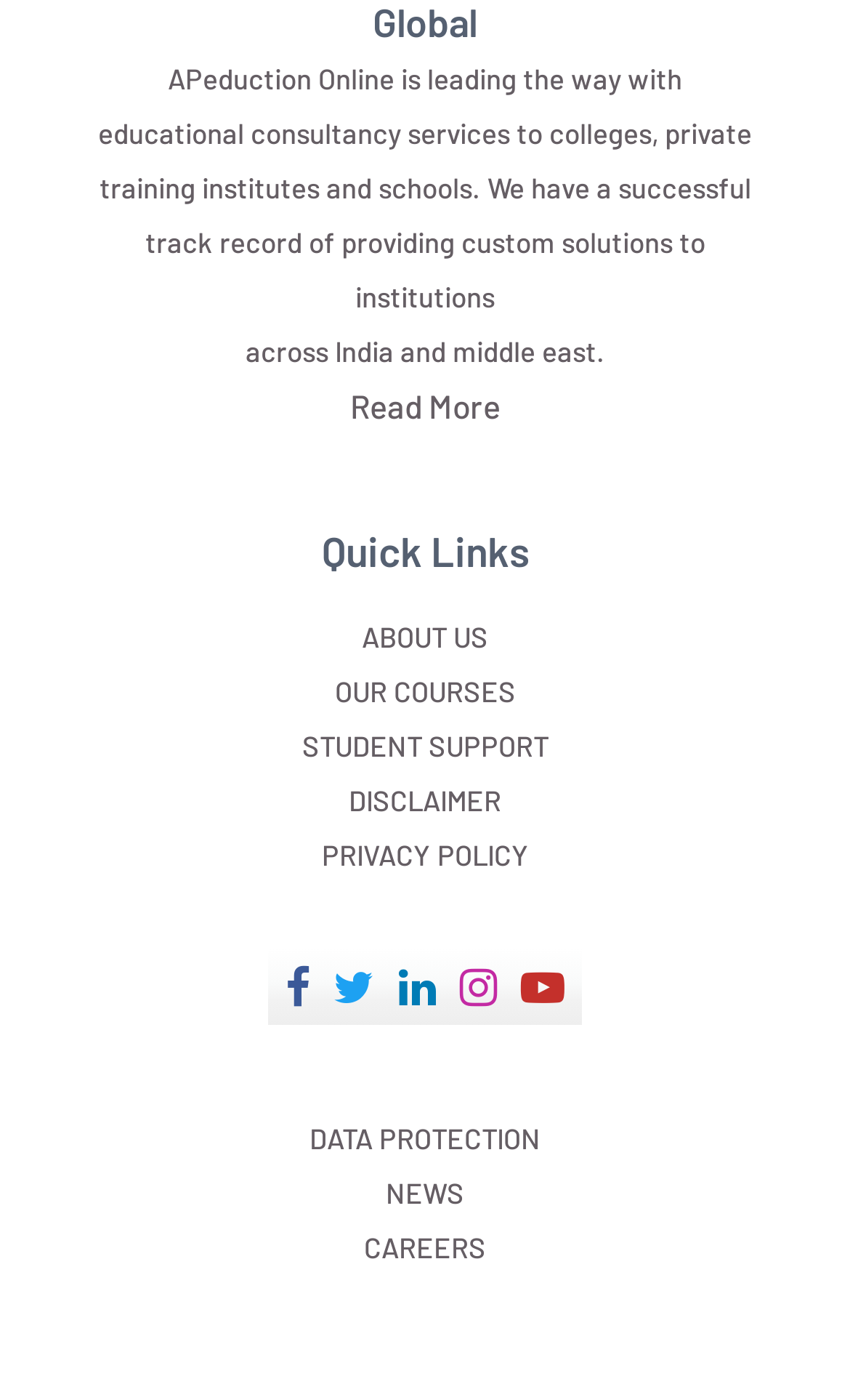What is the name of the consultancy service provider?
Based on the image, give a concise answer in the form of a single word or short phrase.

APeduction Online